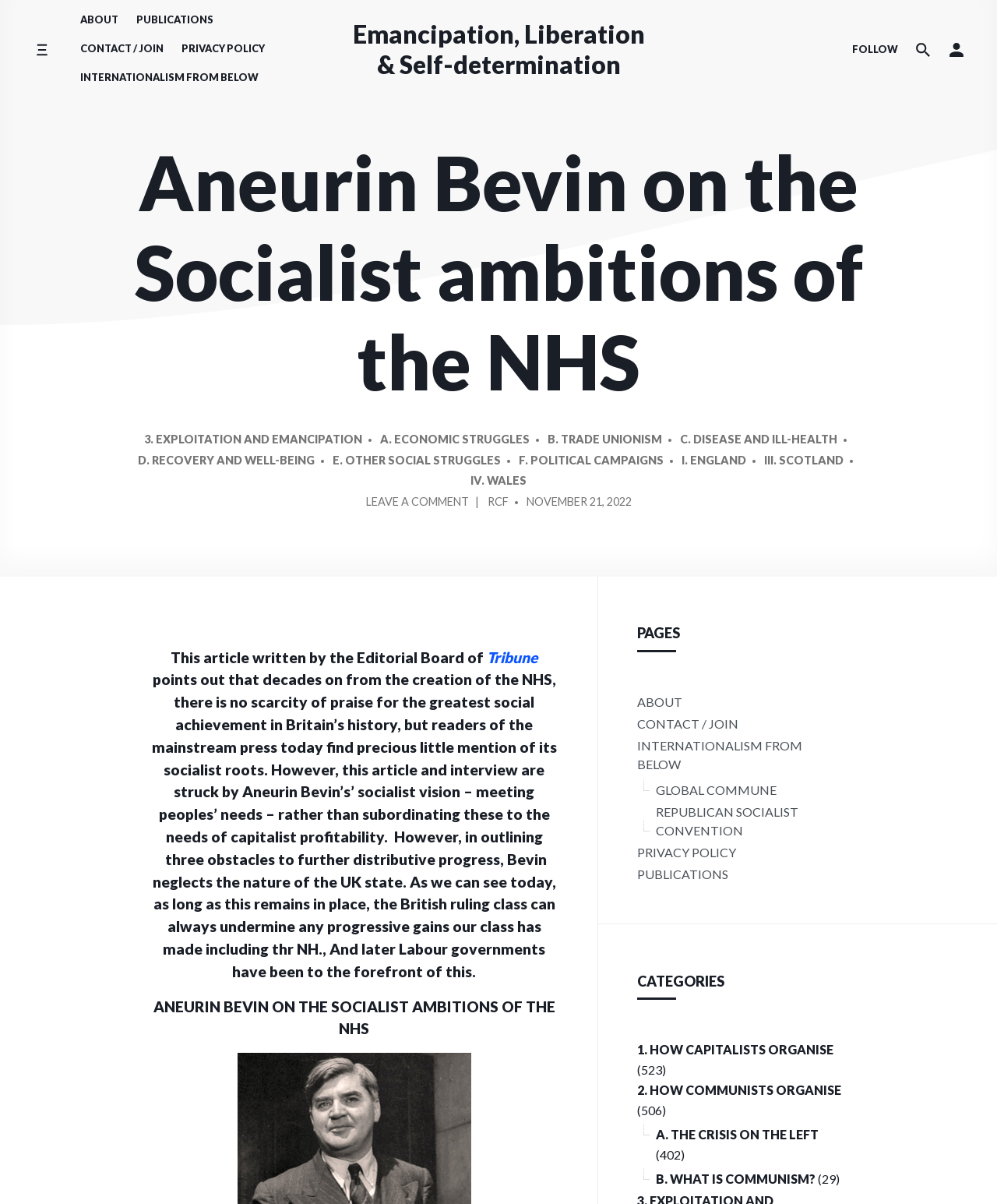Please identify and generate the text content of the webpage's main heading.

Aneurin Bevin on the Socialist ambitions of the NHS